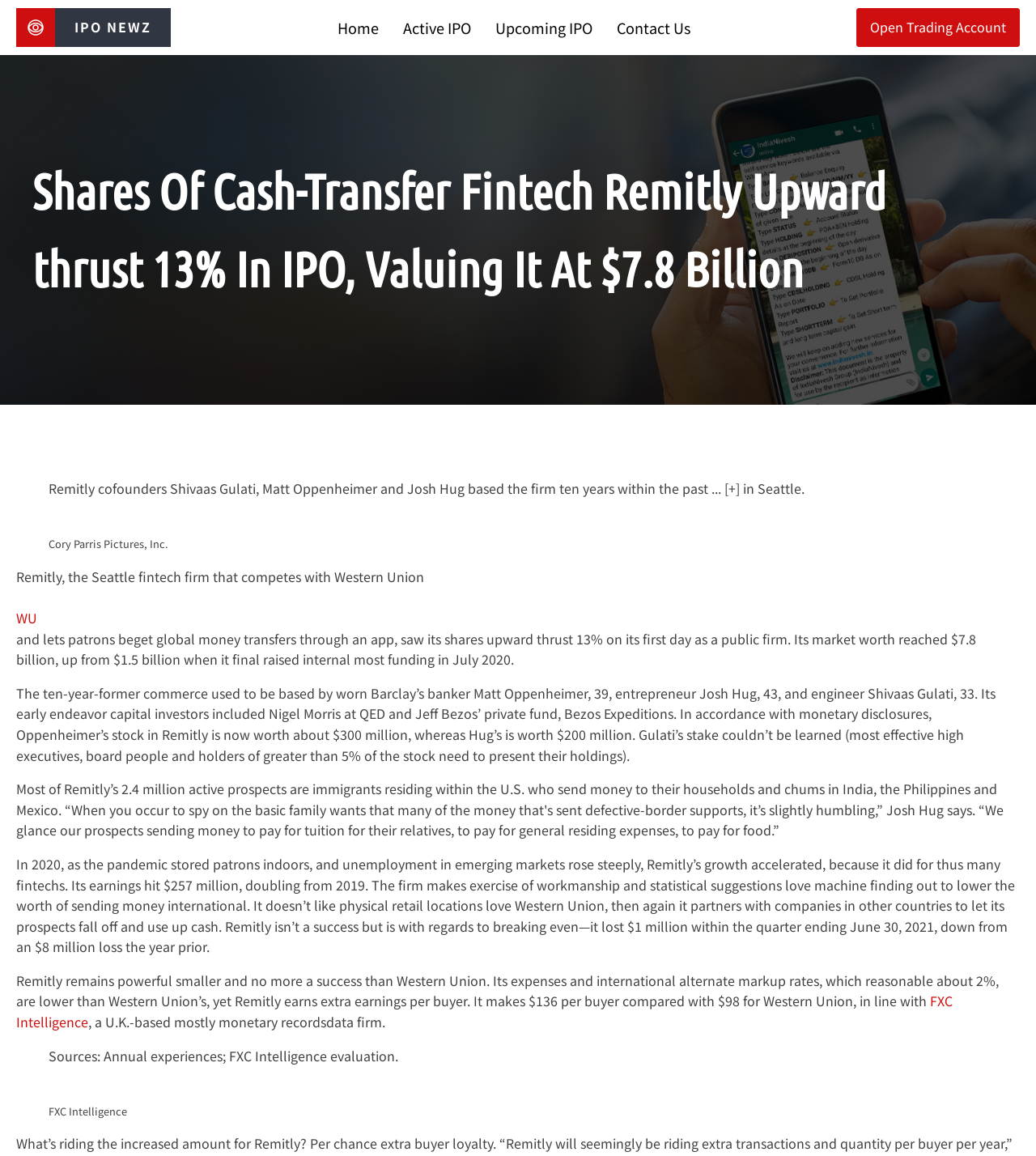Who are the cofounders of Remitly?
Utilize the image to construct a detailed and well-explained answer.

The article mentions that Remitly was founded by three individuals: Shivaas Gulati, Matt Oppenheimer, and Josh Hug, who are the cofounders of the company.